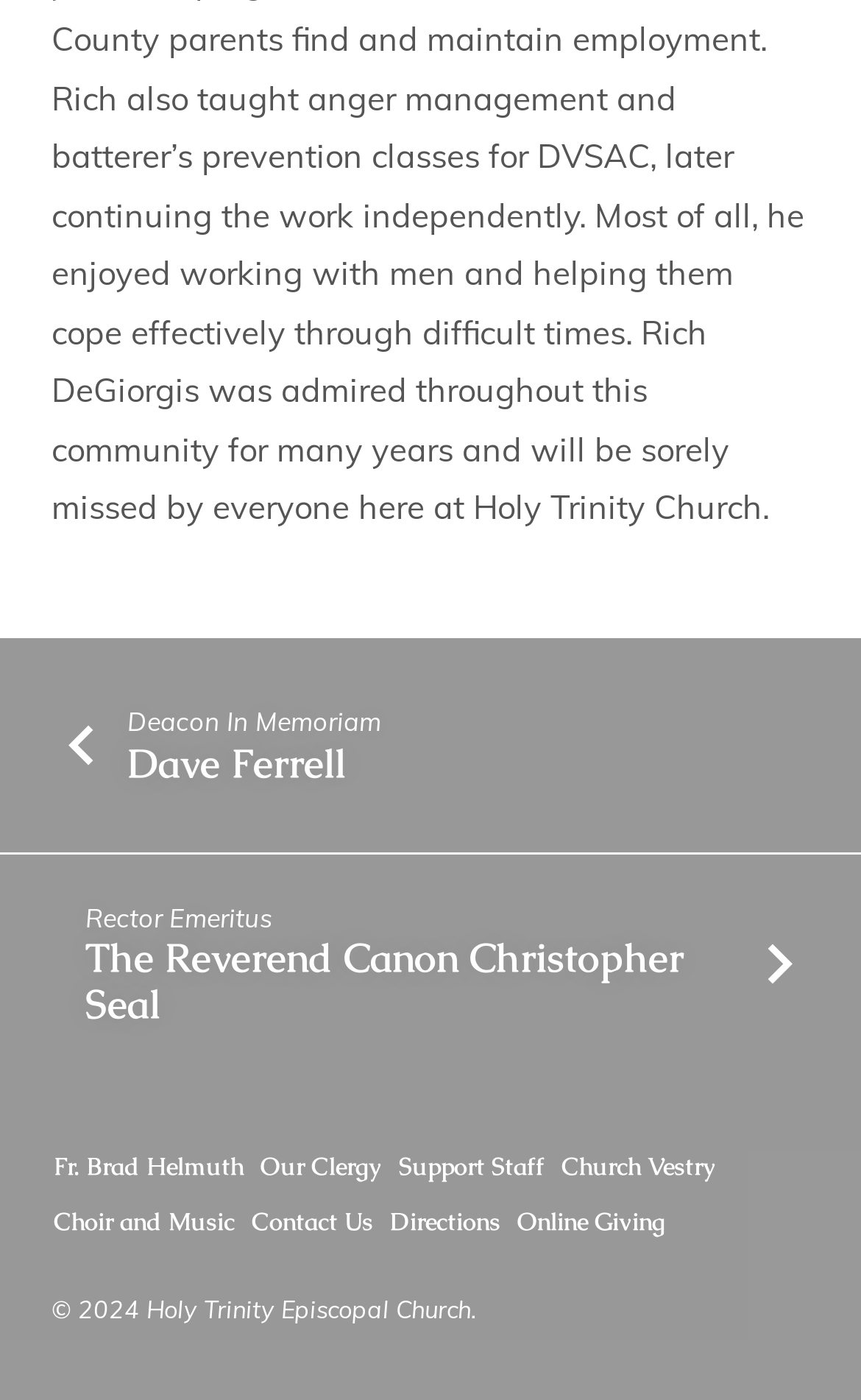How many links are in the top section?
Please provide an in-depth and detailed response to the question.

I counted the links in the top section, which are 'Deacon In Memoriam', 'Dave Ferrell', and the icon link ''. Therefore, there are 3 links in the top section.